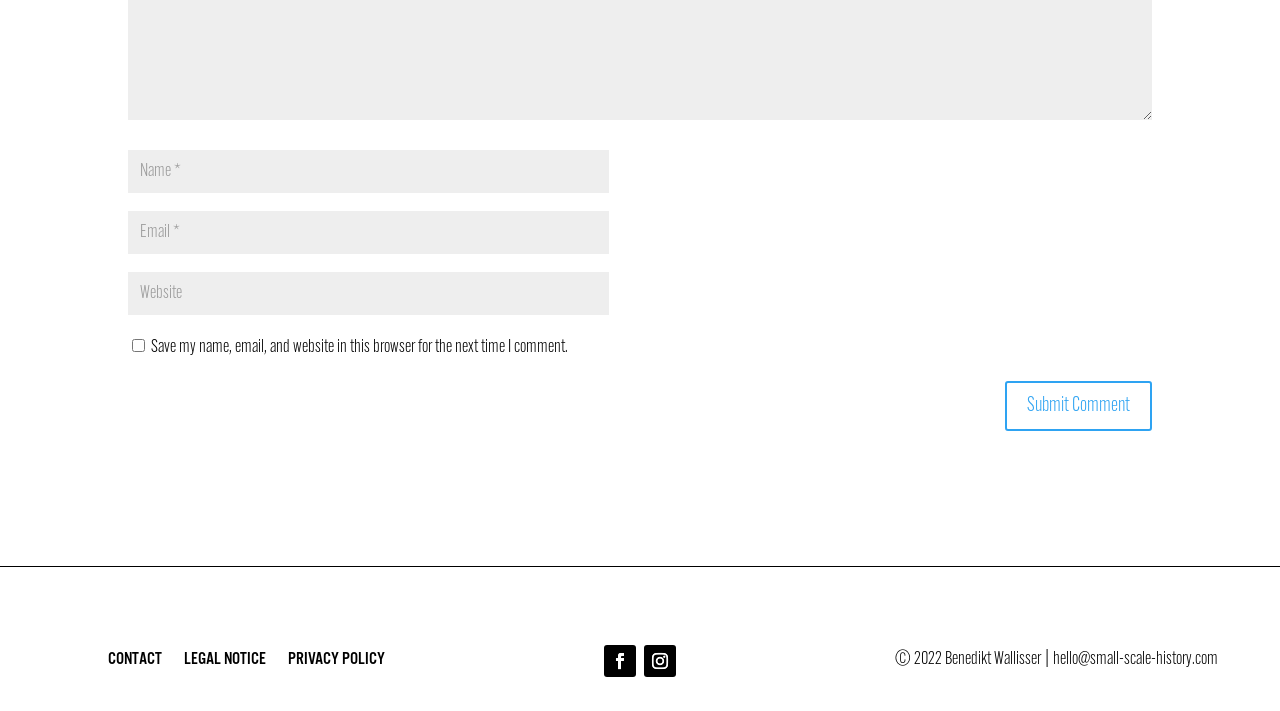Using the webpage screenshot, locate the HTML element that fits the following description and provide its bounding box: "Follow".

[0.503, 0.907, 0.528, 0.952]